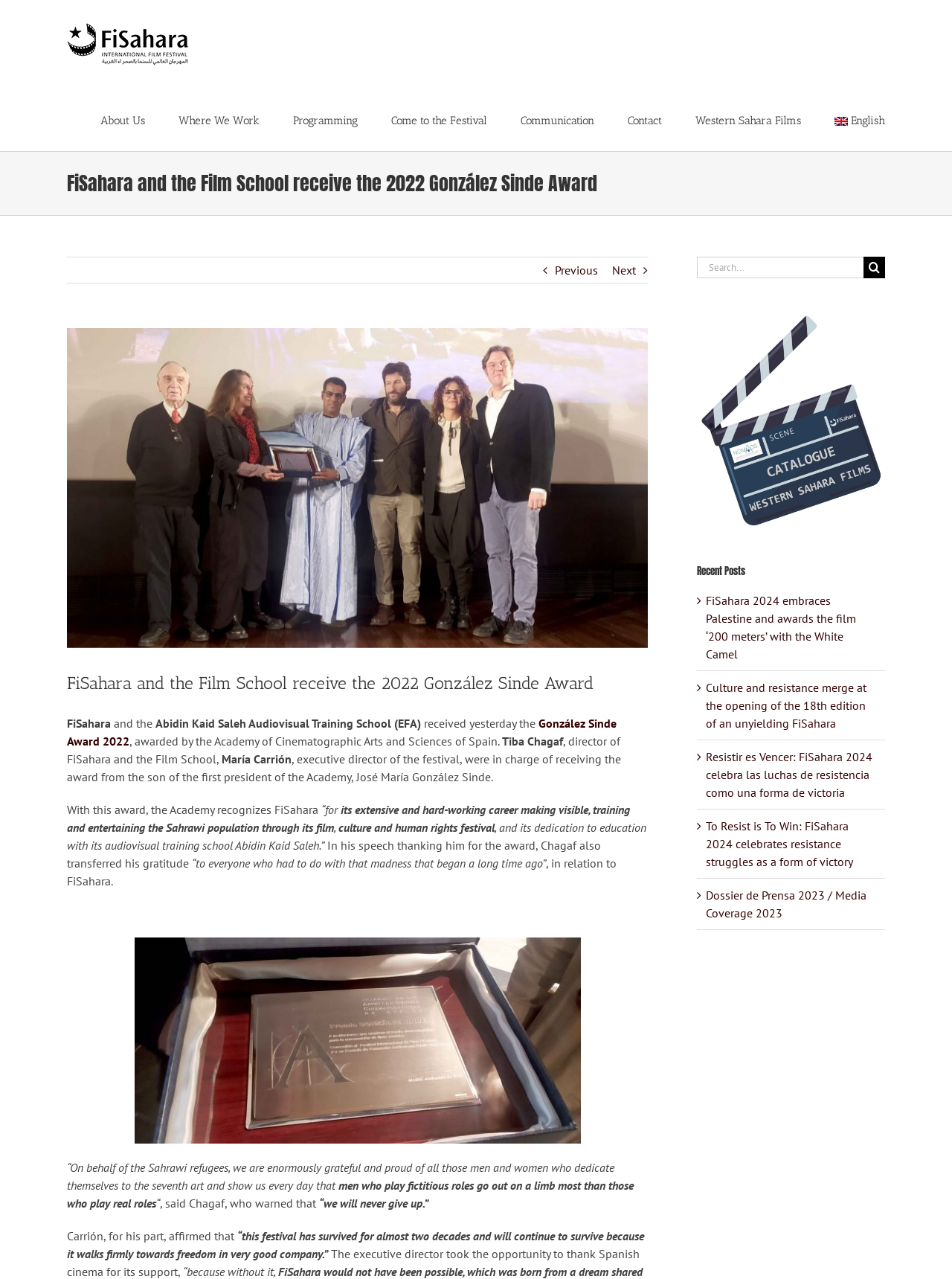Please identify the bounding box coordinates of the region to click in order to complete the task: "View Larger Image". The coordinates must be four float numbers between 0 and 1, specified as [left, top, right, bottom].

[0.07, 0.257, 0.103, 0.297]